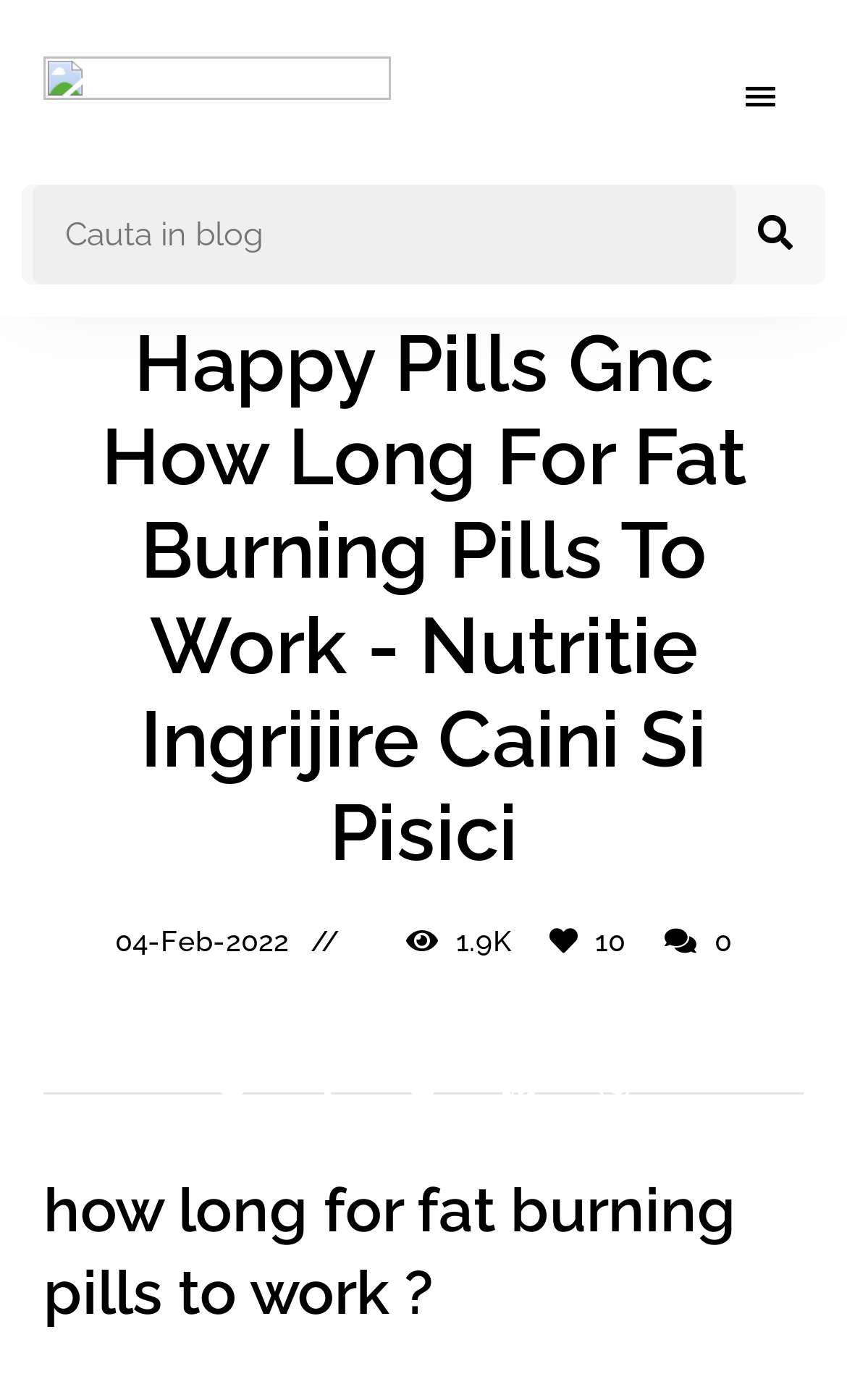Identify the main title of the webpage and generate its text content.

Happy Pills Gnc How Long For Fat Burning Pills To Work - Nutritie Ingrijire Caini Si Pisici